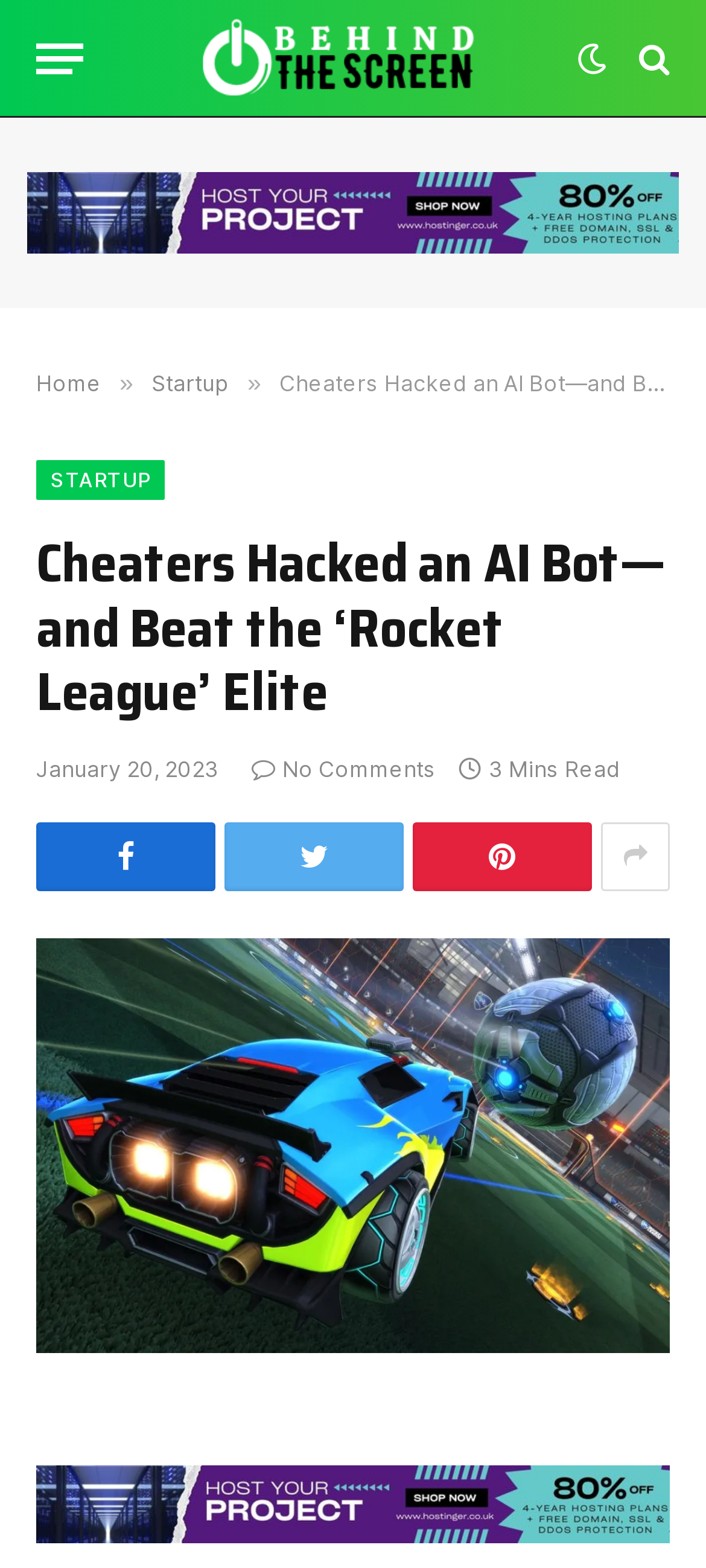Given the webpage screenshot and the description, determine the bounding box coordinates (top-left x, top-left y, bottom-right x, bottom-right y) that define the location of the UI element matching this description: title="Behind The Screen"

[0.195, 0.0, 0.767, 0.075]